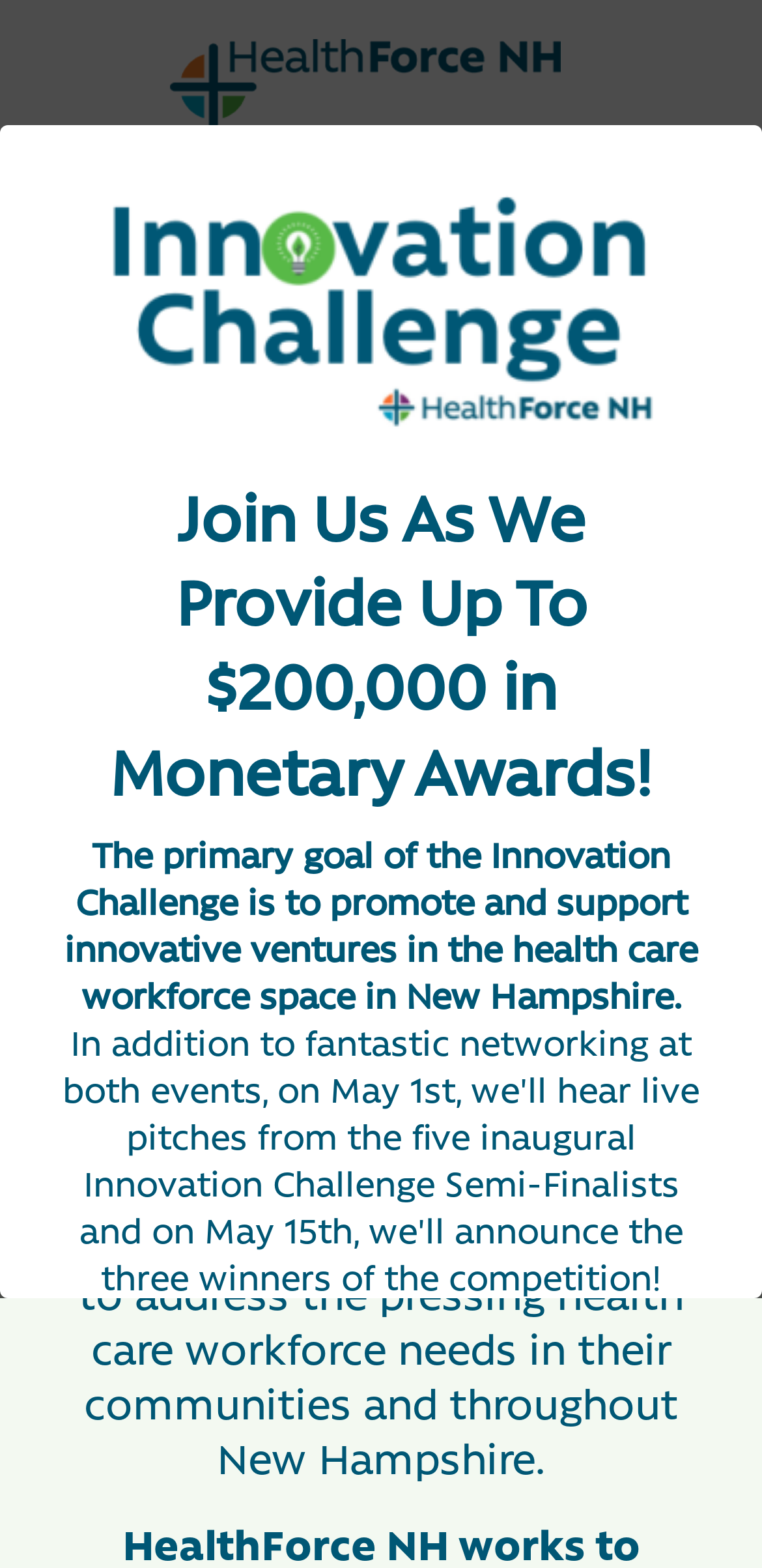What is the text of the heading above the image with the bounding box [0.046, 0.205, 0.954, 0.419]?
Refer to the image and provide a one-word or short phrase answer.

Join Us As We Provide Up To $200,000 in Monetary Awards!